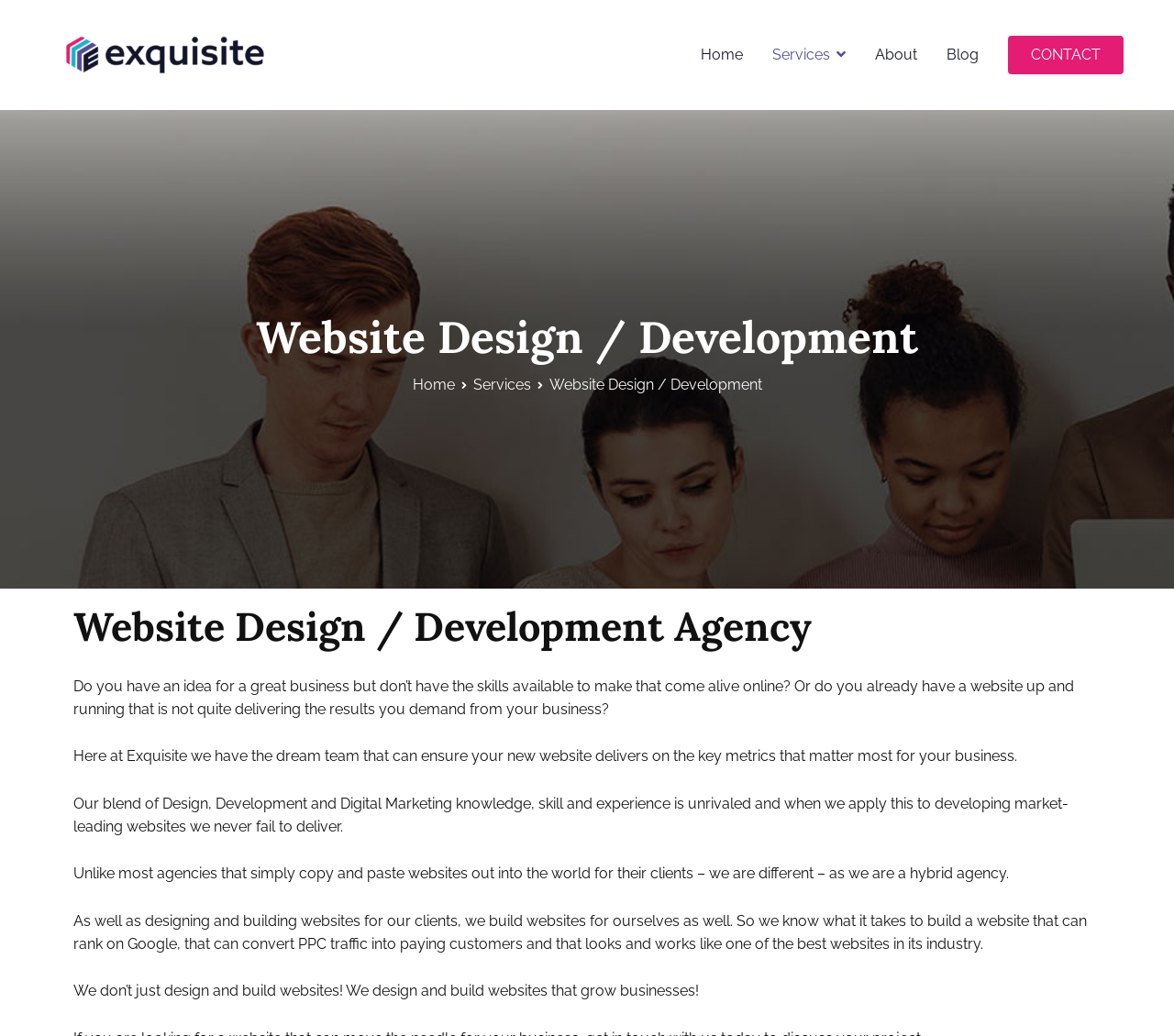Please specify the bounding box coordinates of the element that should be clicked to execute the given instruction: 'Read the Blog'. Ensure the coordinates are four float numbers between 0 and 1, expressed as [left, top, right, bottom].

[0.806, 0.042, 0.834, 0.064]